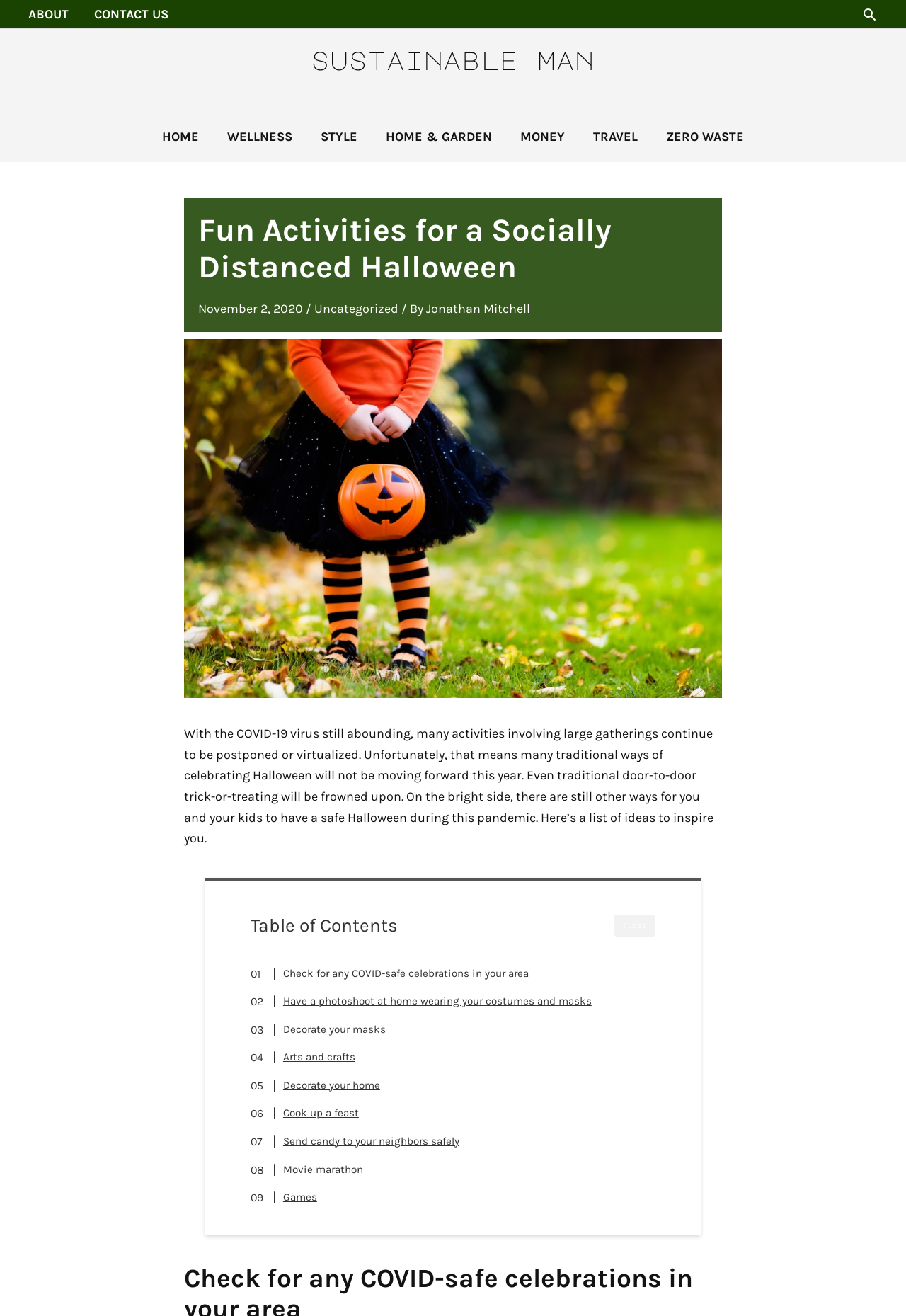Please specify the bounding box coordinates of the element that should be clicked to execute the given instruction: 'Click on the ABOUT link'. Ensure the coordinates are four float numbers between 0 and 1, expressed as [left, top, right, bottom].

[0.031, 0.0, 0.09, 0.022]